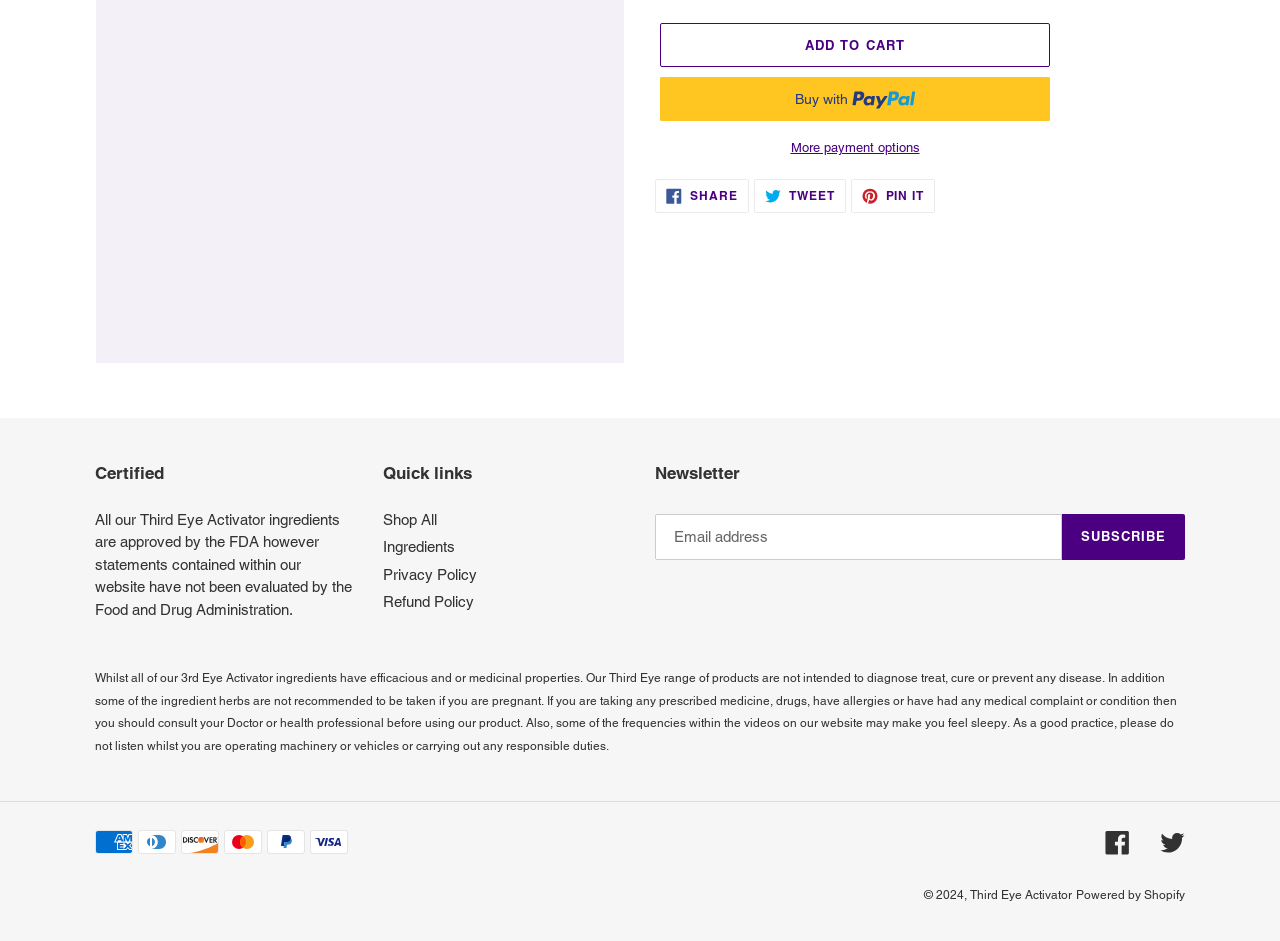What type of products are sold on this website?
Examine the image and give a concise answer in one word or a short phrase.

Third Eye Activator products